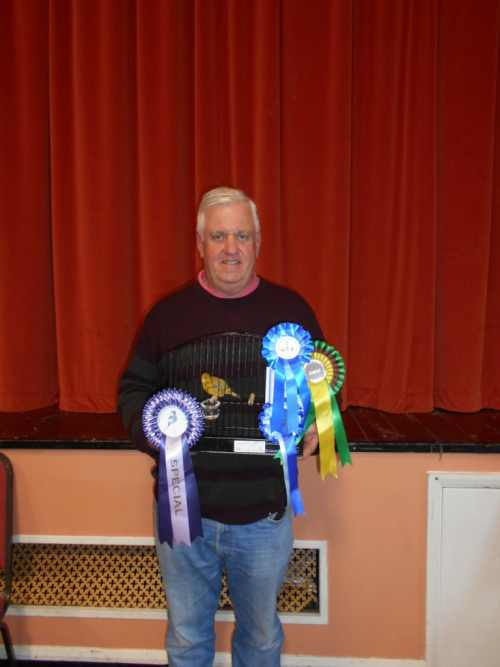Explain the image thoroughly, mentioning every notable detail.

In a celebratory moment captured at the Runcorn CBS event in October 2018, a proud participant stands in front of a vibrant red curtain, showcasing his achievements at the Merseyside Border and Fife Fancy Canary Club Show held in November 2017. He holds an impressive assortment of colorful awards, including rosettes in blue, green, and yellow, highlighting his success with the 3rd and 5th Best Champion Fife canaries he entered. The image reflects both the participant's dedication to aviculture and the camaraderie of the bird show community, as he proudly displays his accolades amidst a backdrop that signifies the event's festive atmosphere.